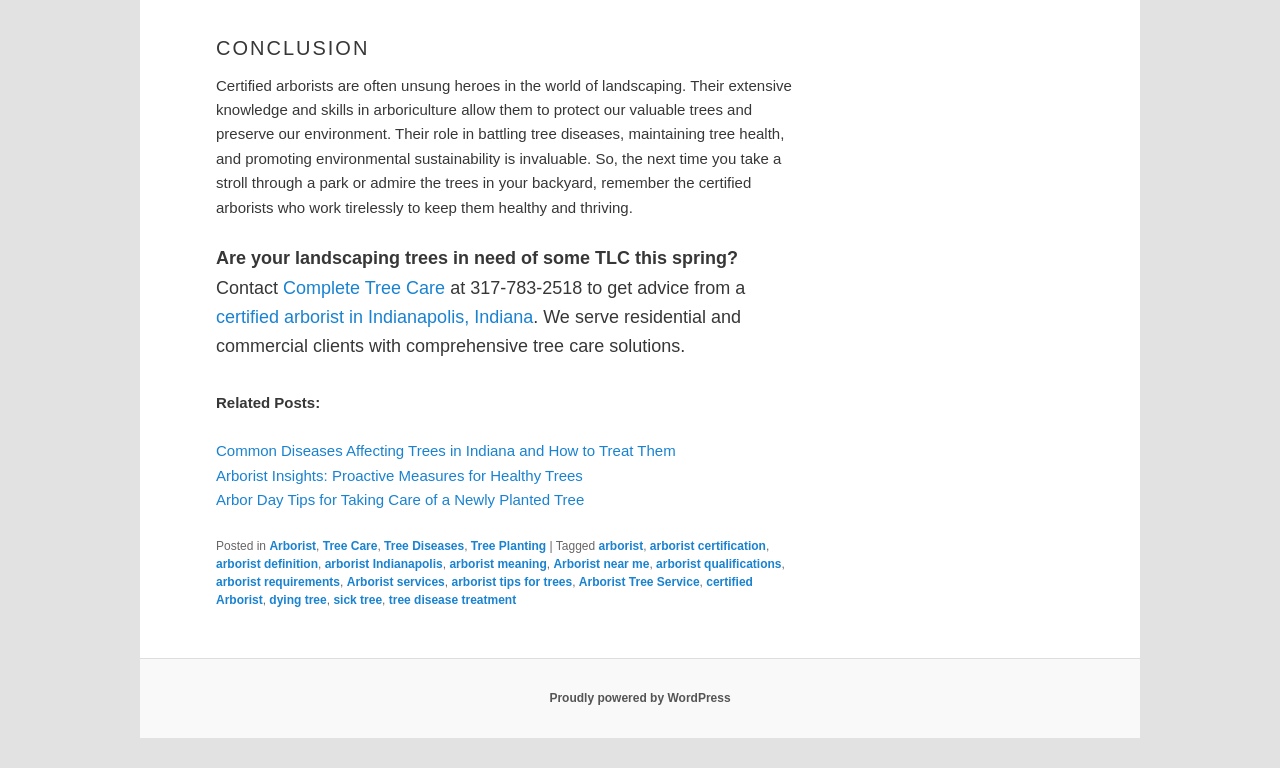What is the purpose of Arbor Day?
Please provide a comprehensive answer based on the details in the screenshot.

The webpage mentions Arbor Day tips for taking care of a newly planted tree, suggesting that the purpose of Arbor Day is to promote the care and maintenance of newly planted trees. This is in line with the webpage's focus on tree care and certified arborists.